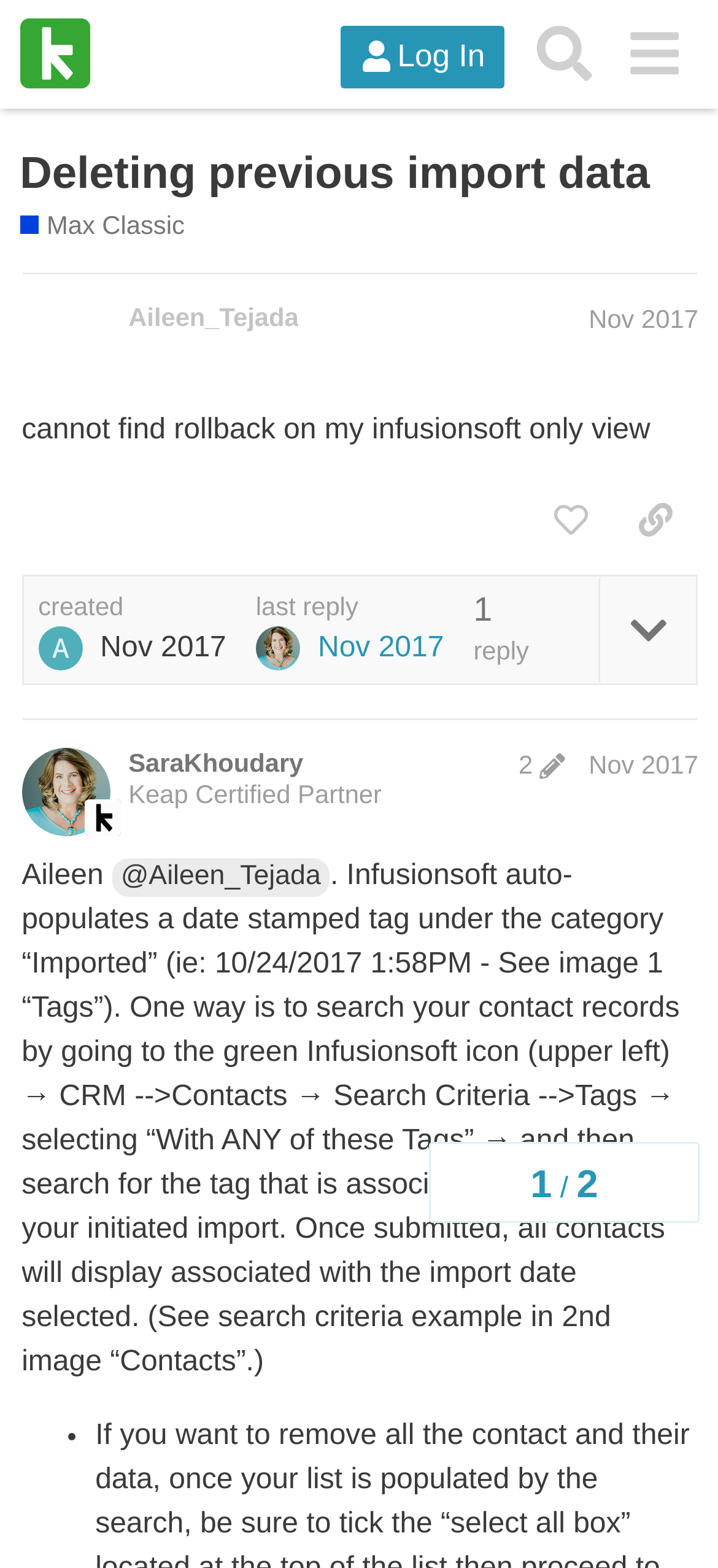What is the category of the tag in Infusionsoft?
Can you offer a detailed and complete answer to this question?

The category of the tag in Infusionsoft is 'Imported', which can be inferred from the text 'Infusionsoft auto-populates a date stamped tag under the category “Imported”' on the webpage.